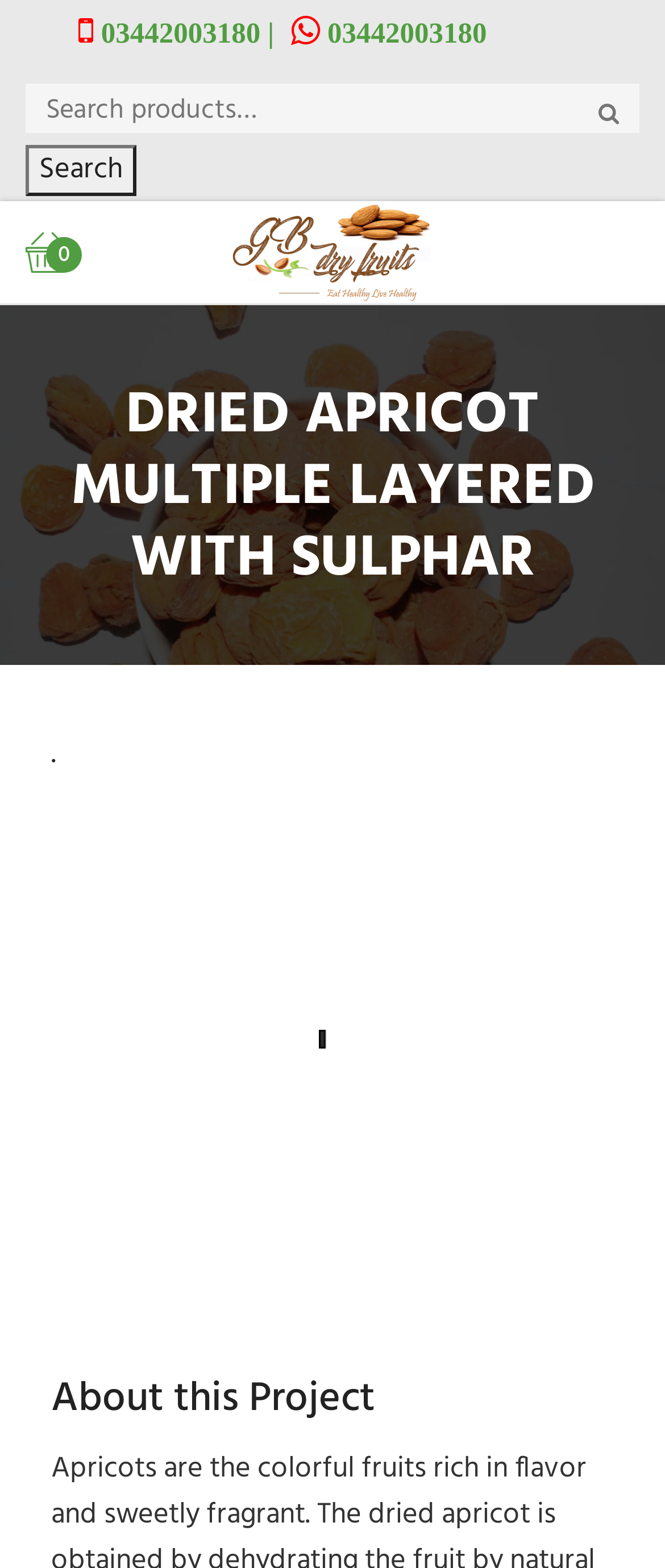Using the format (top-left x, top-left y, bottom-right x, bottom-right y), and given the element description, identify the bounding box coordinates within the screenshot: Got it!

[0.388, 0.09, 0.599, 0.122]